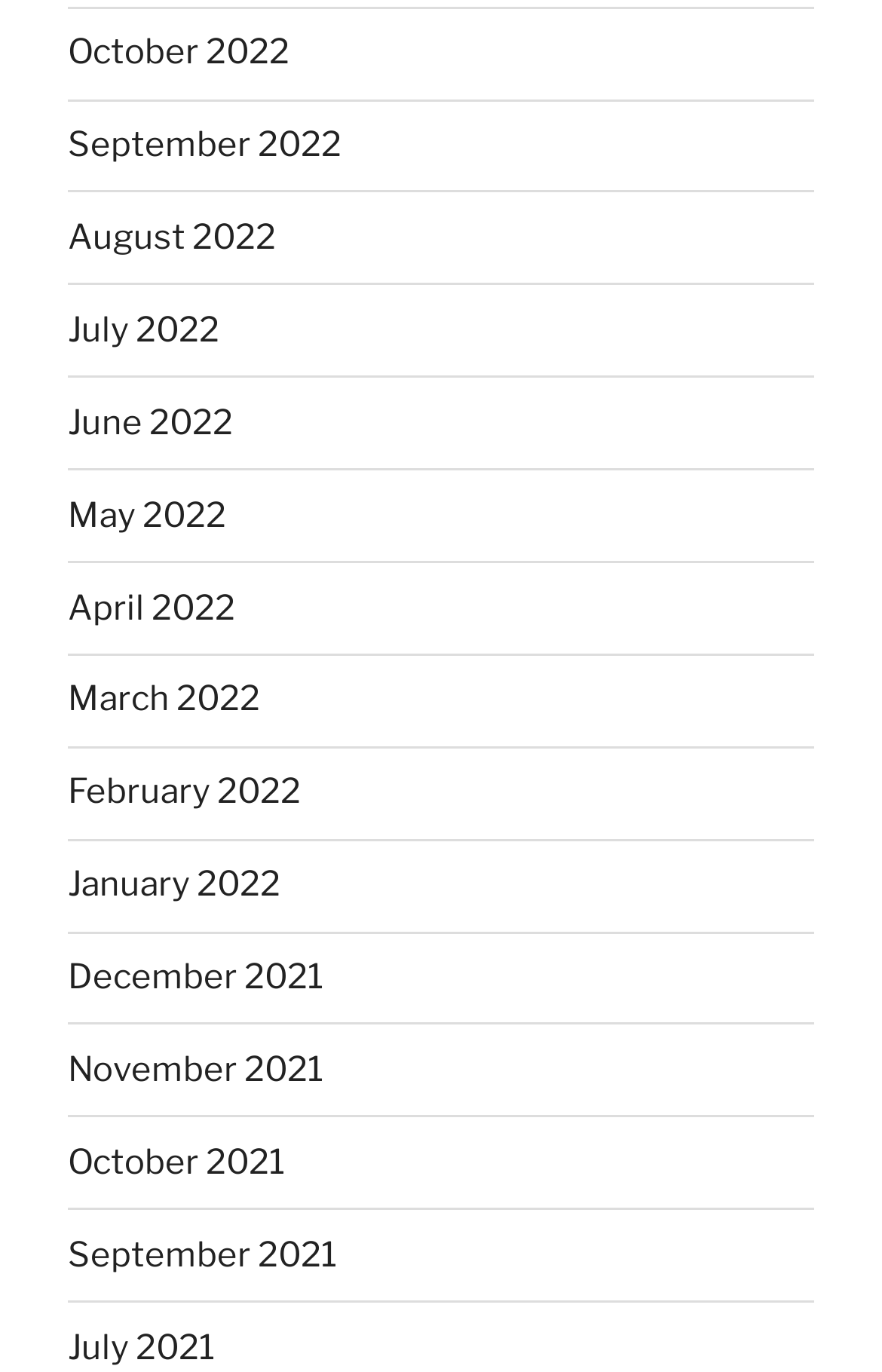How many months are listed?
Refer to the image and offer an in-depth and detailed answer to the question.

I counted the number of links on the webpage, each representing a month, from October 2022 to July 2021, and found 17 links in total.